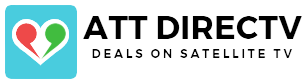Offer a detailed narrative of the scene shown in the image.

The image features the logo of ATT DIRECTV, prominently displayed in bold black text that reads "ATT DIRECTV" above the subtitle "DEALS ON SATELLITE TV." Accompanying the text is a stylized icon on the left that combines a heart shape and location markers in red and green. This logo emphasizes ATT DIRECTV’s commitment to connecting viewers with entertainment through satellite television, highlighting both love for service and local accessibility. The overall design is modern and inviting, appealing to potential customers seeking satellite TV deals.